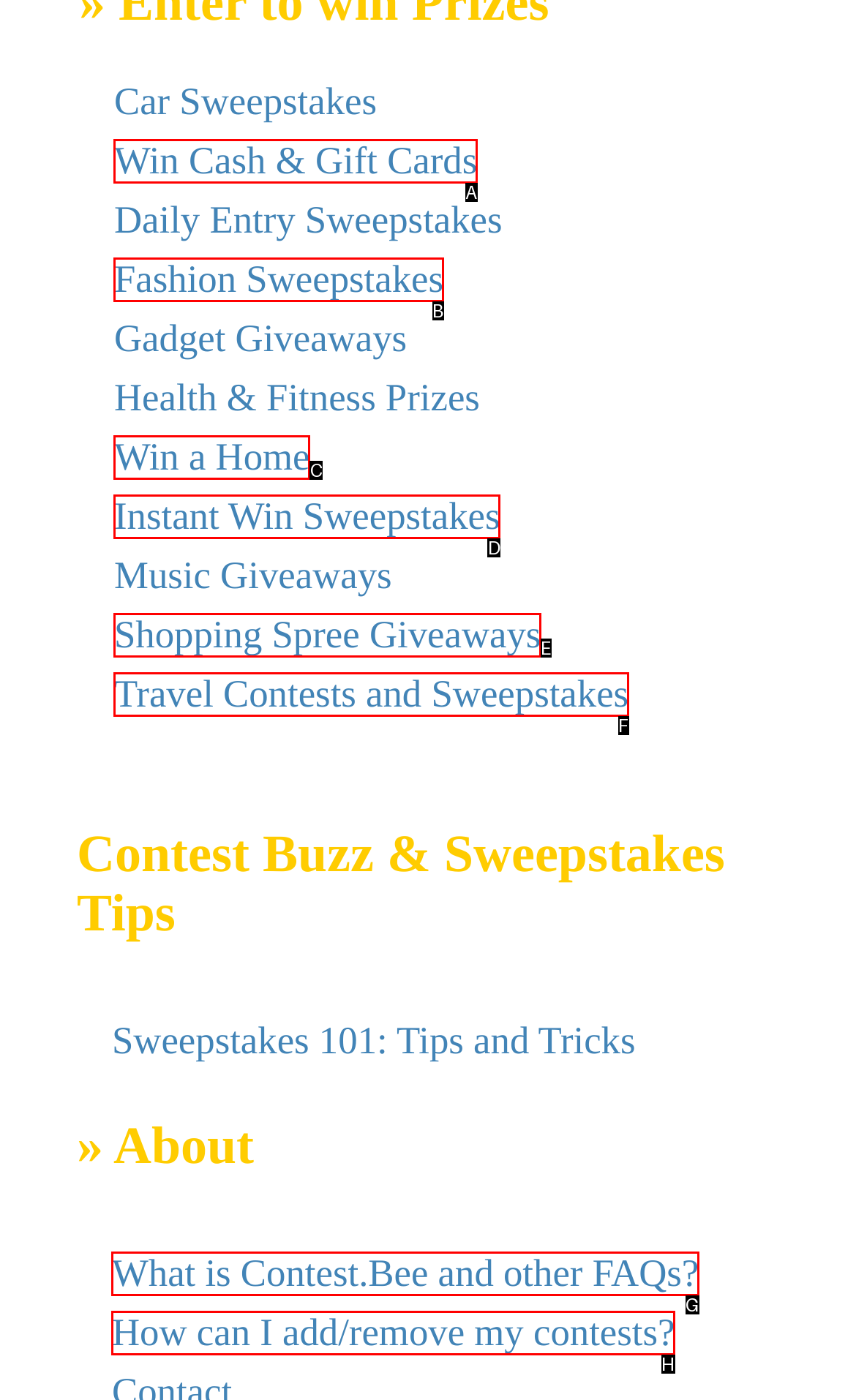Select the letter that corresponds to the description: Travel Contests and Sweepstakes. Provide your answer using the option's letter.

F